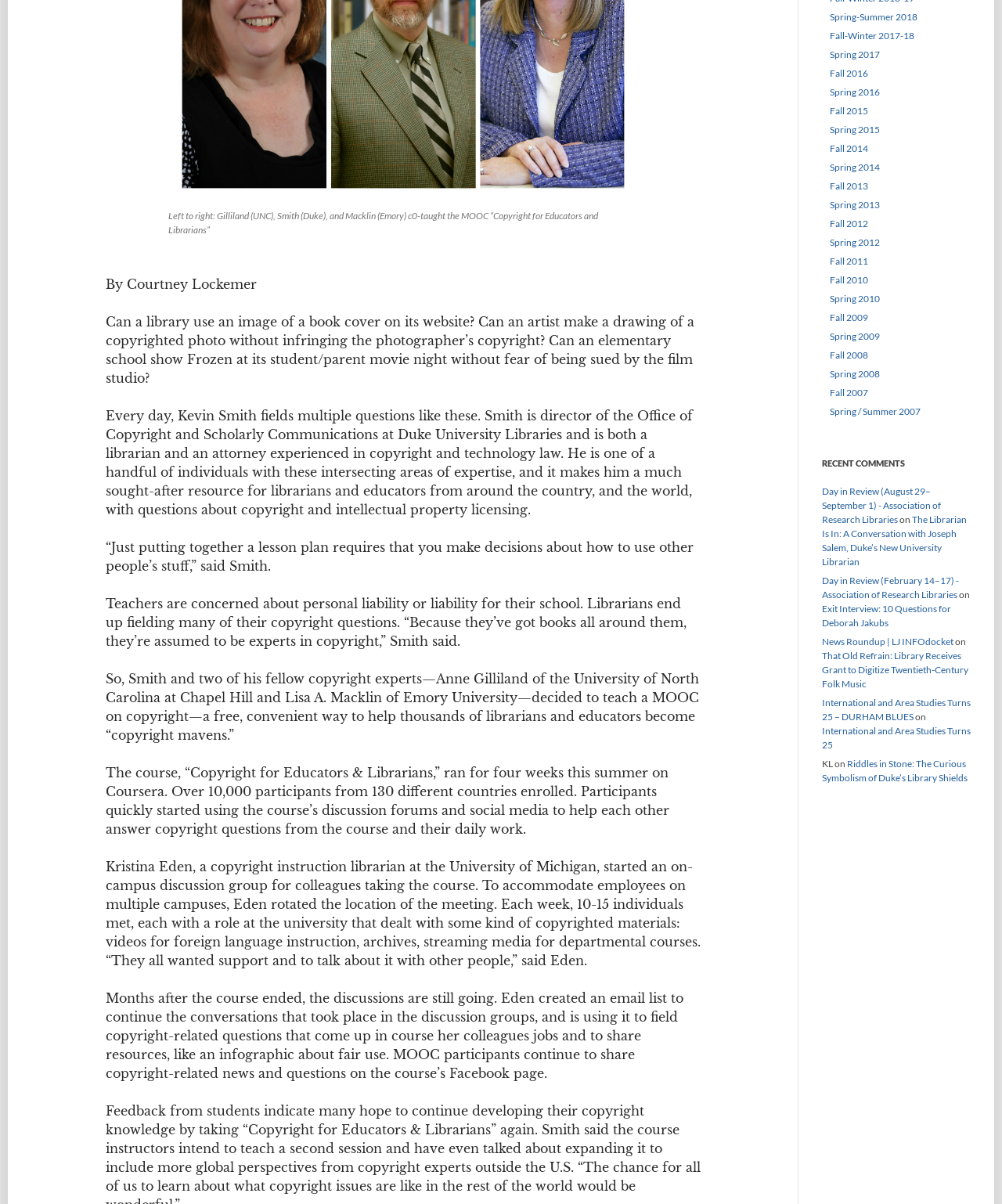Identify the bounding box of the HTML element described as: "Spring 2012".

[0.828, 0.196, 0.878, 0.206]